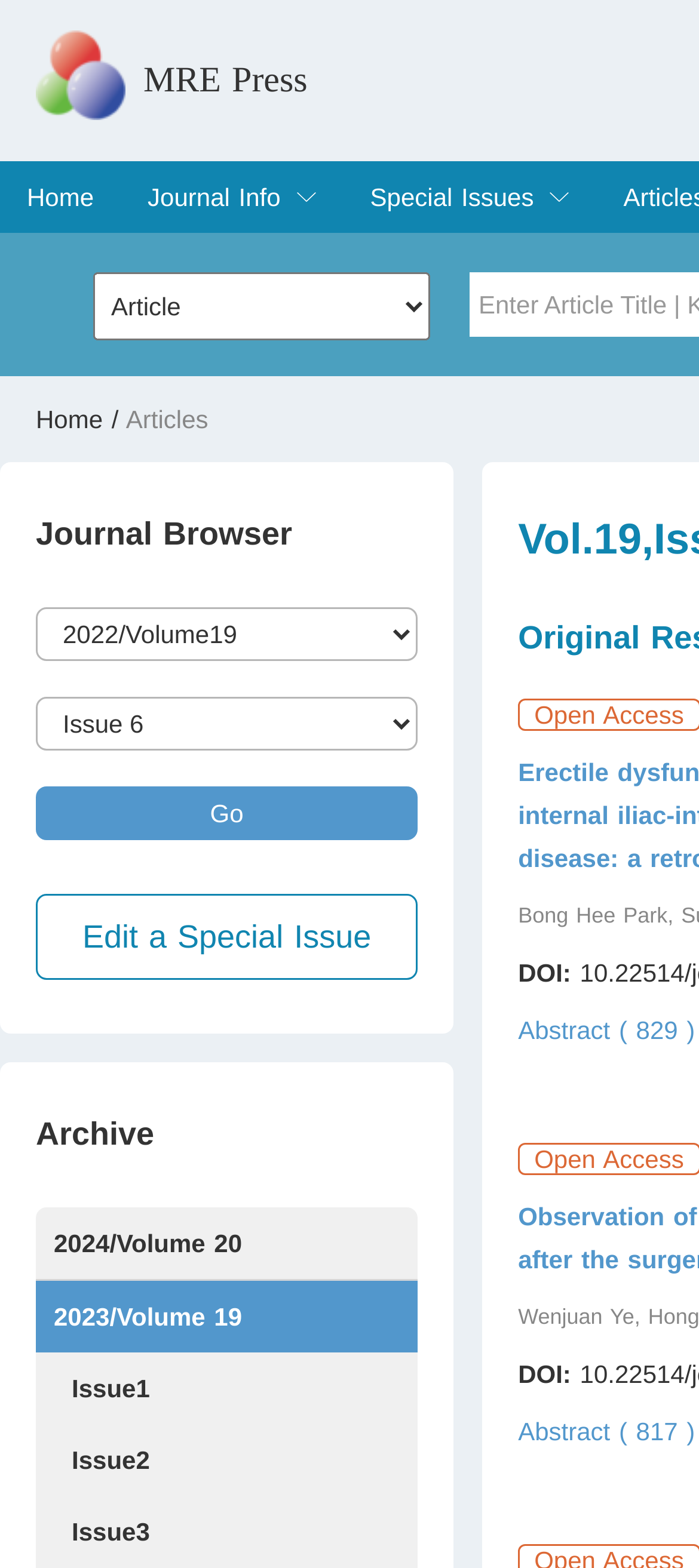What is the label above the 'Title / Keywords' textbox?
Please utilize the information in the image to give a detailed response to the question.

The label above the 'Title / Keywords' textbox can be found by examining the static text elements above the textbox, where it is specified as 'Title'.